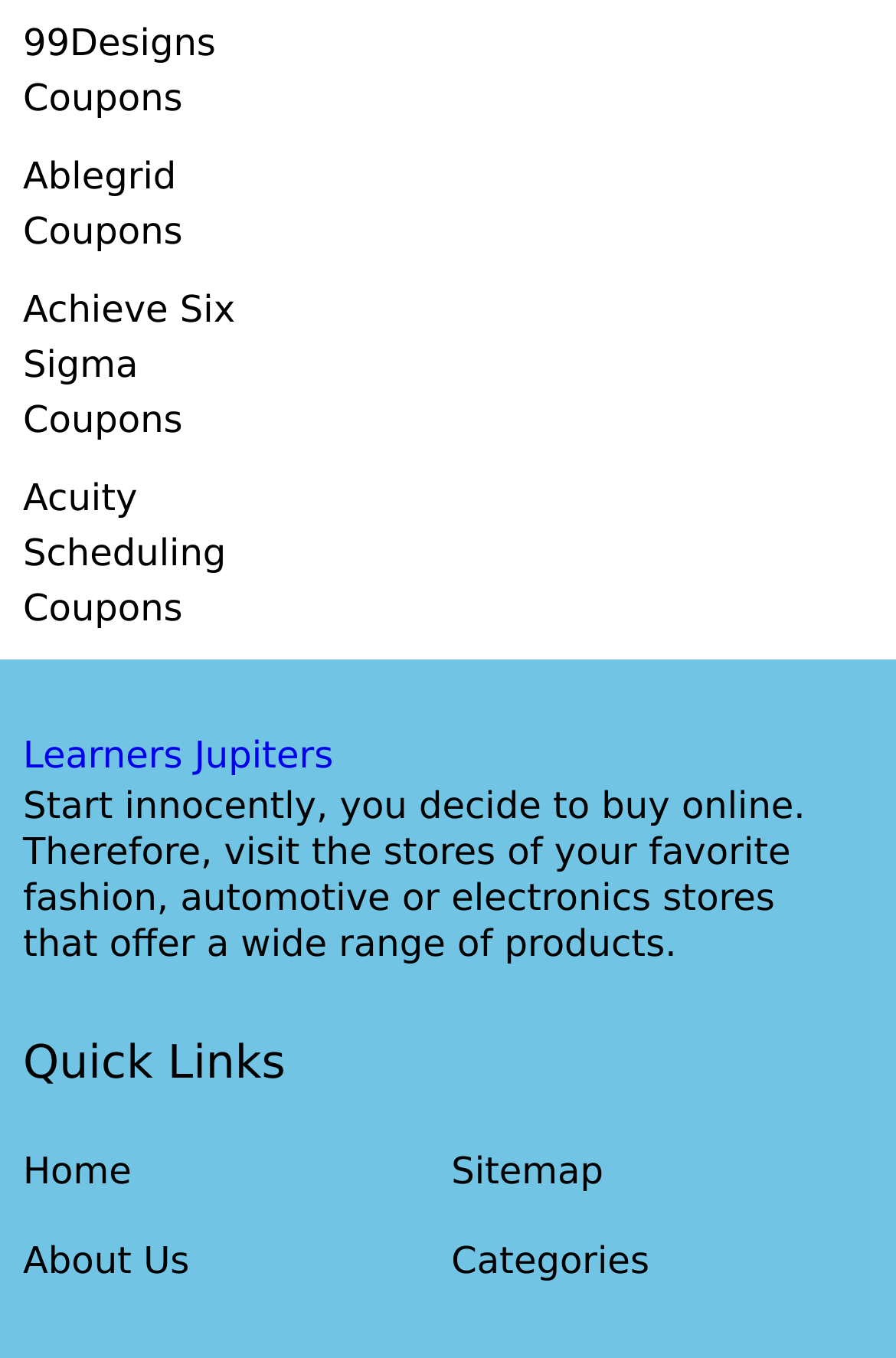What type of products are mentioned in the heading?
Refer to the image and provide a detailed answer to the question.

The heading mentions visiting stores of favorite fashion, automotive, or electronics stores, suggesting that these are the types of products being referred to.